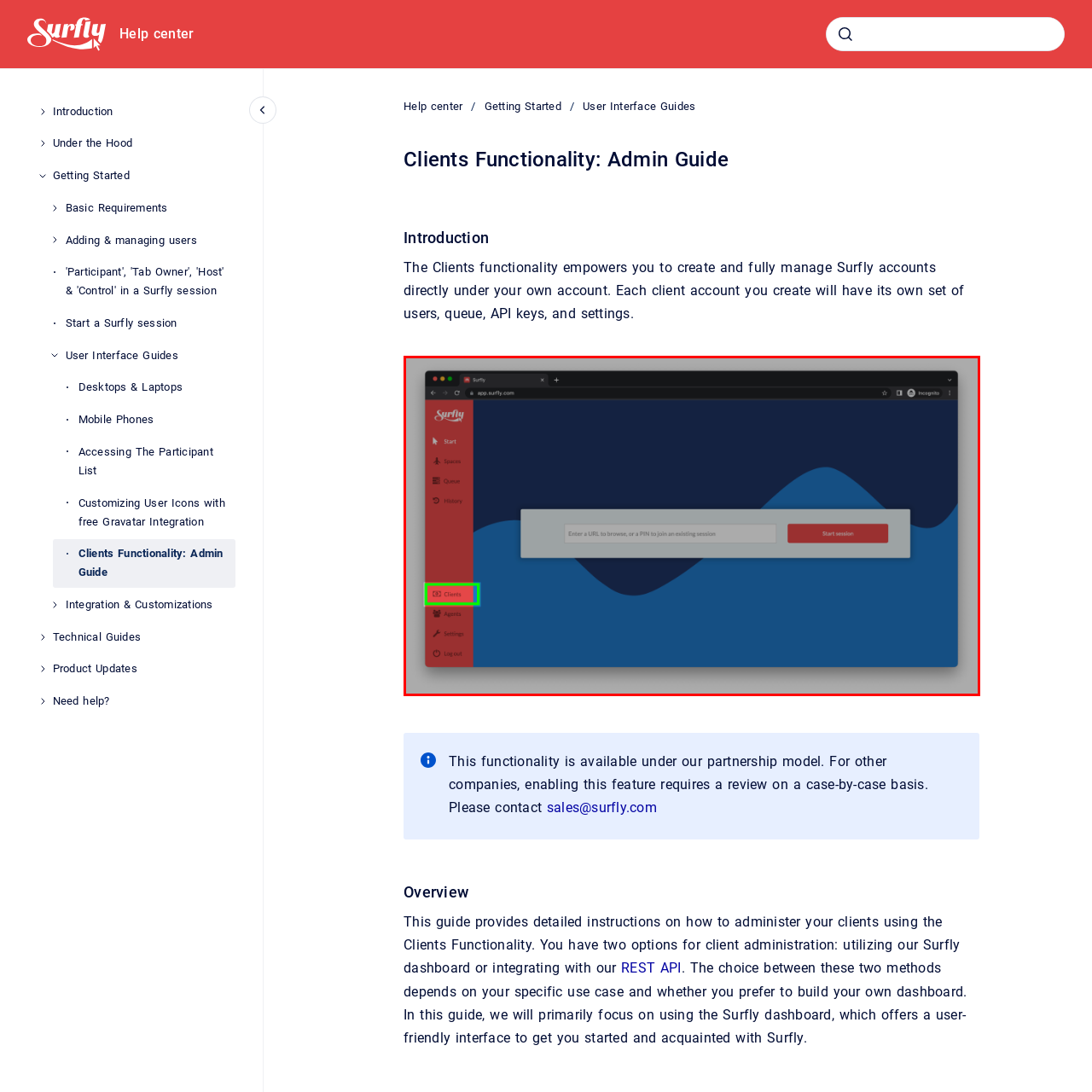Generate a thorough description of the part of the image enclosed by the red boundary.

The image showcases the Surfly application interface designed for managing client sessions. On the left sidebar, the "Clients" button is prominently highlighted in green, indicating its significance in the navigation menu. This button is part of a user-friendly layout that includes other options such as "Agents" and "Settings," which facilitate efficient session management. In the central area, a text field invites users to enter a URL or PIN to join an existing session, along with a bold "Start session" button to initiate new sessions. The background features a gradient of deep blue tones, enhancing the modern and professional aesthetic of the interface, making navigation intuitive for users. The design reflects Surfly’s focus on user engagement and ease of use in client management functionalities.